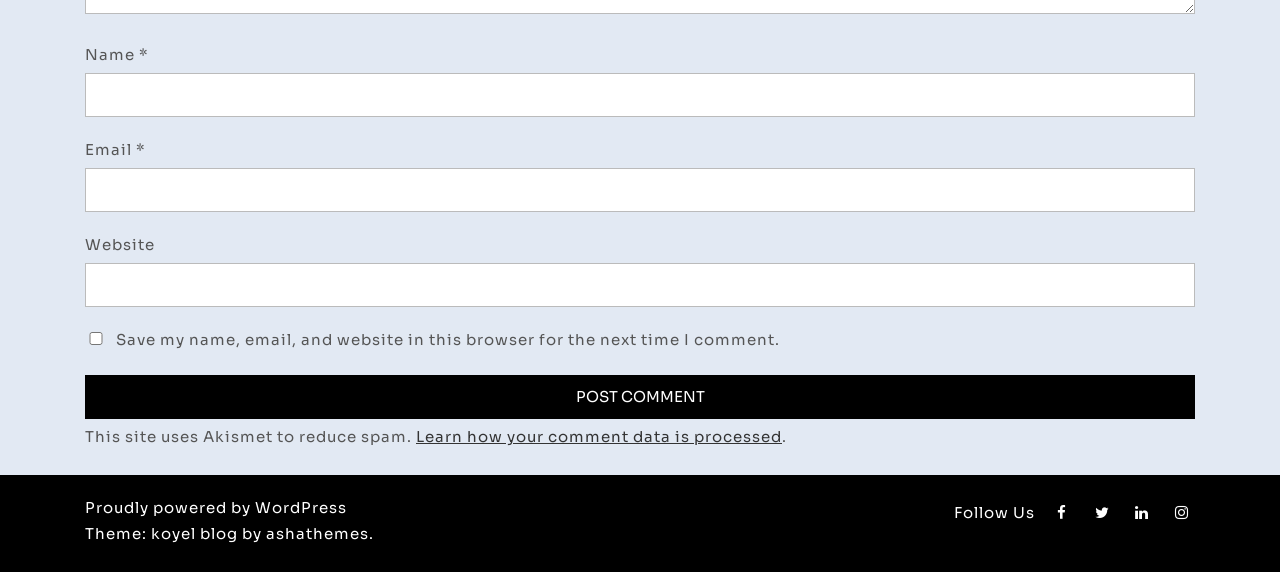Please give a succinct answer to the question in one word or phrase:
How many social media links are available?

4